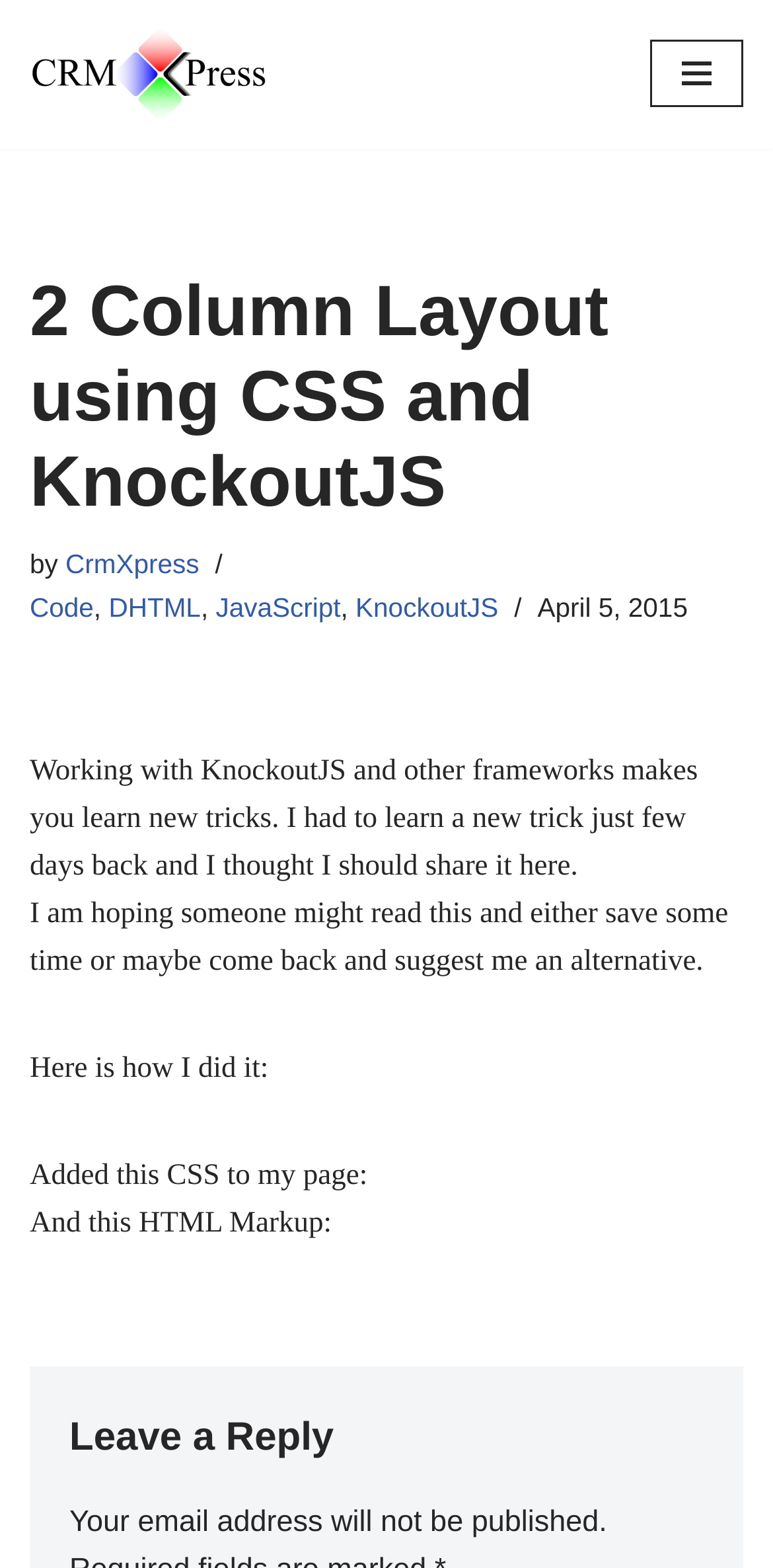Please identify the bounding box coordinates for the region that you need to click to follow this instruction: "Click the navigation menu button".

[0.841, 0.026, 0.962, 0.069]